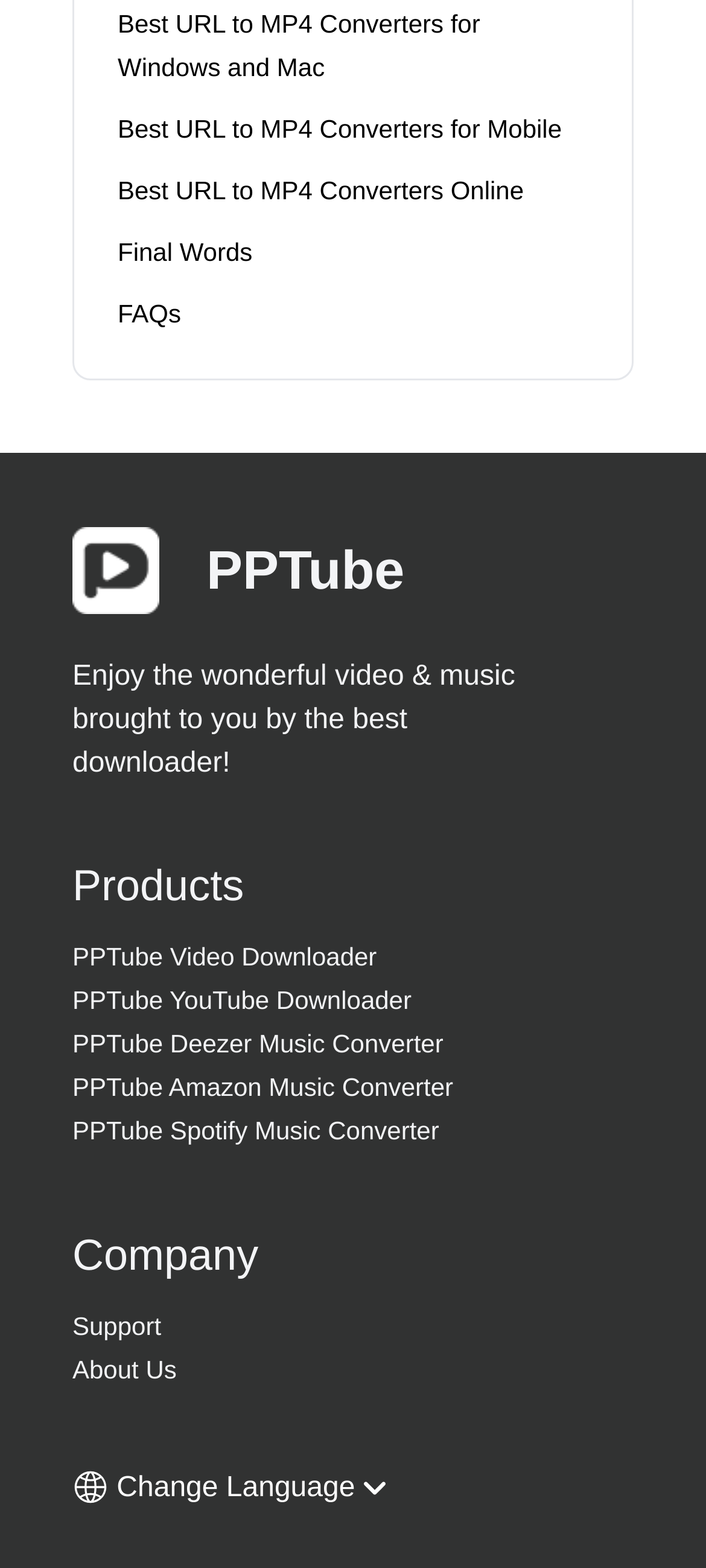Can you specify the bounding box coordinates for the region that should be clicked to fulfill this instruction: "view product details of FC 5/4 HP 750W Food Waste Disposer".

None